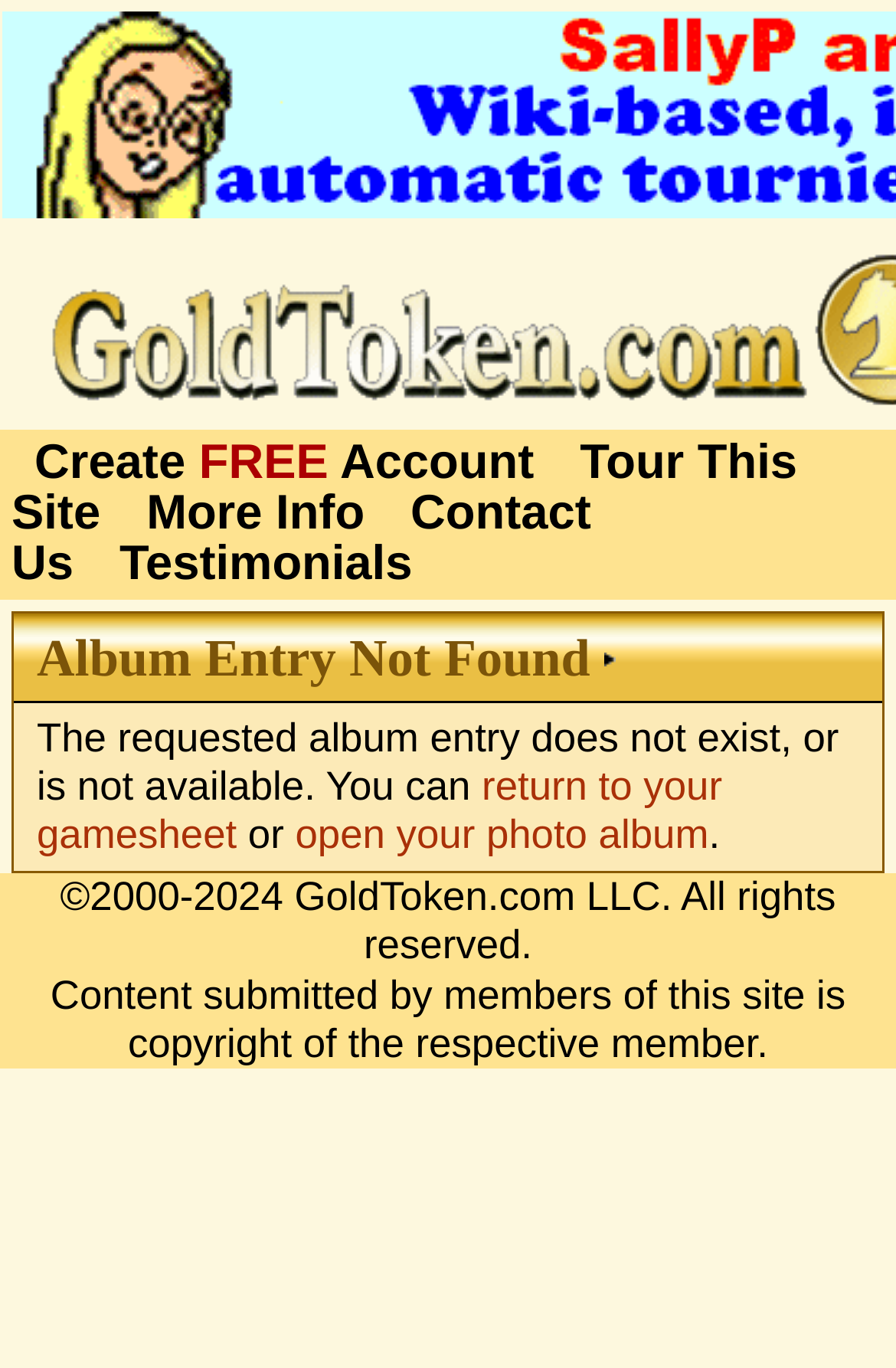Using the information in the image, give a detailed answer to the following question: What is the copyright information displayed at the bottom of the page?

The copyright information displayed at the bottom of the page indicates that the website's content is owned by GoldToken.com LLC and is protected by copyright laws from 2000 to 2024.